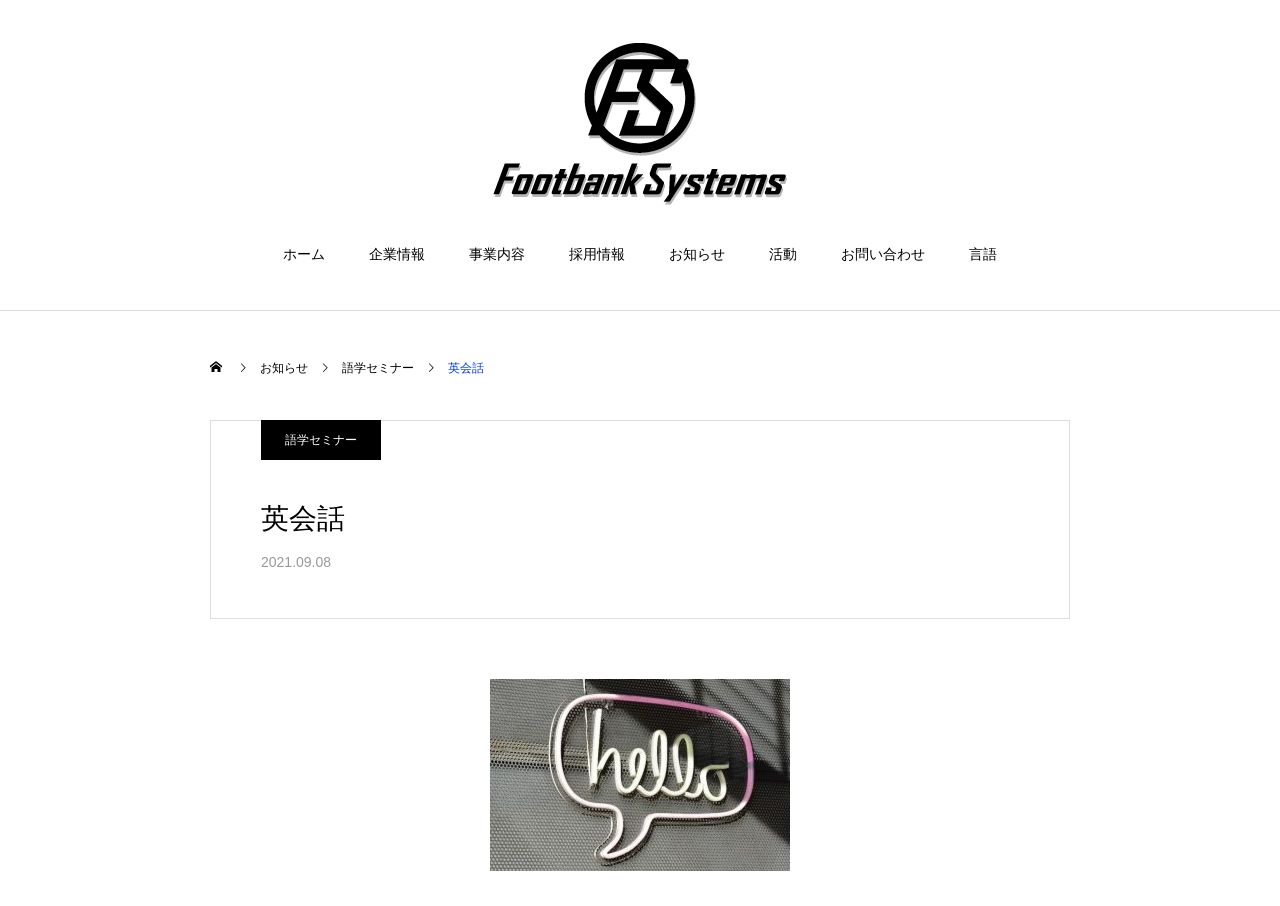For the following element description, predict the bounding box coordinates in the format (top-left x, top-left y, bottom-right x, bottom-right y). All values should be floating point numbers between 0 and 1. Description: 活動

[0.584, 0.249, 0.64, 0.343]